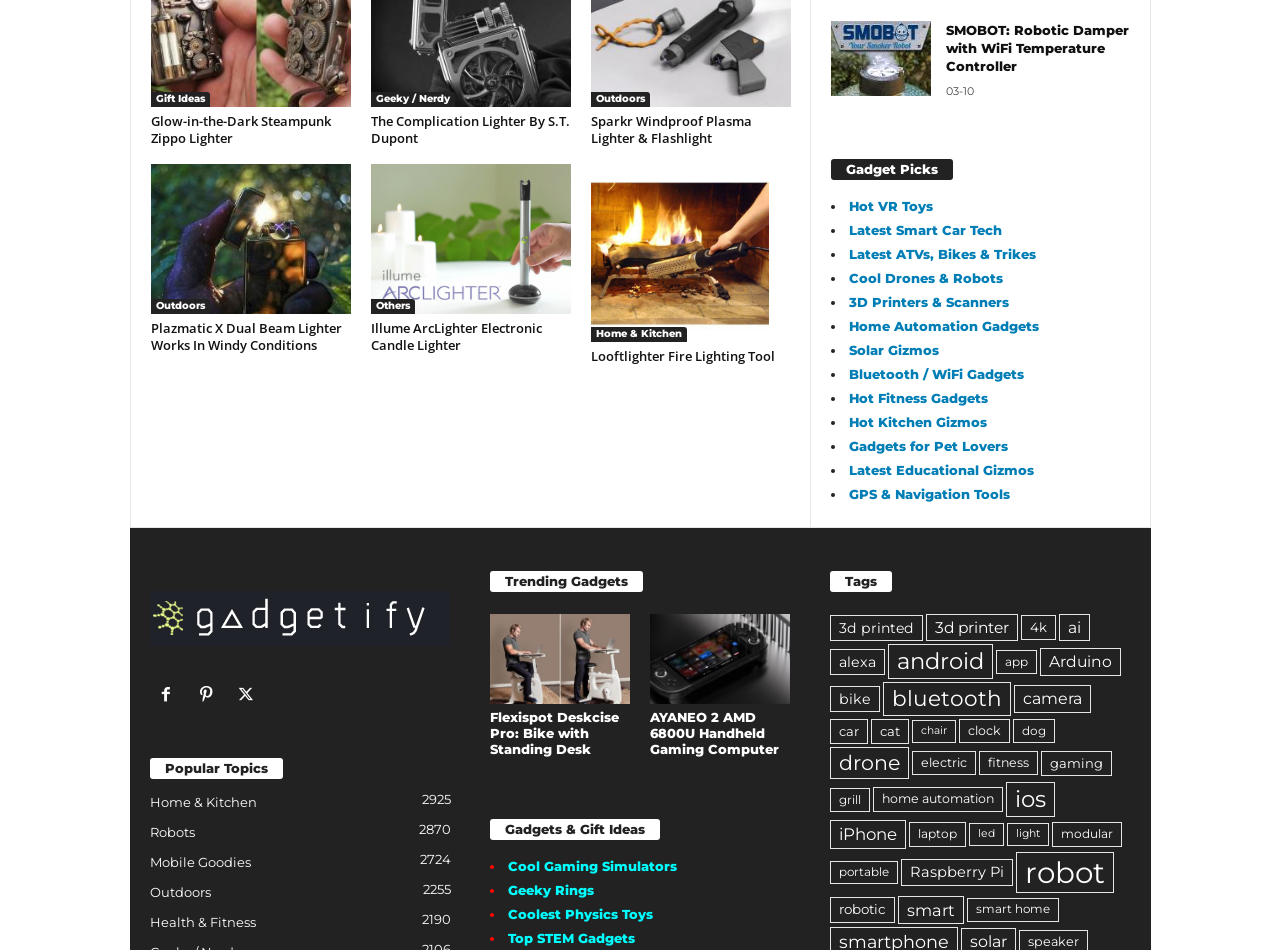Answer the question in a single word or phrase:
What is the name of the product with the image at coordinates [0.289, 0.173, 0.446, 0.331]?

Illume ArcLighter Electronic Candle Lighter